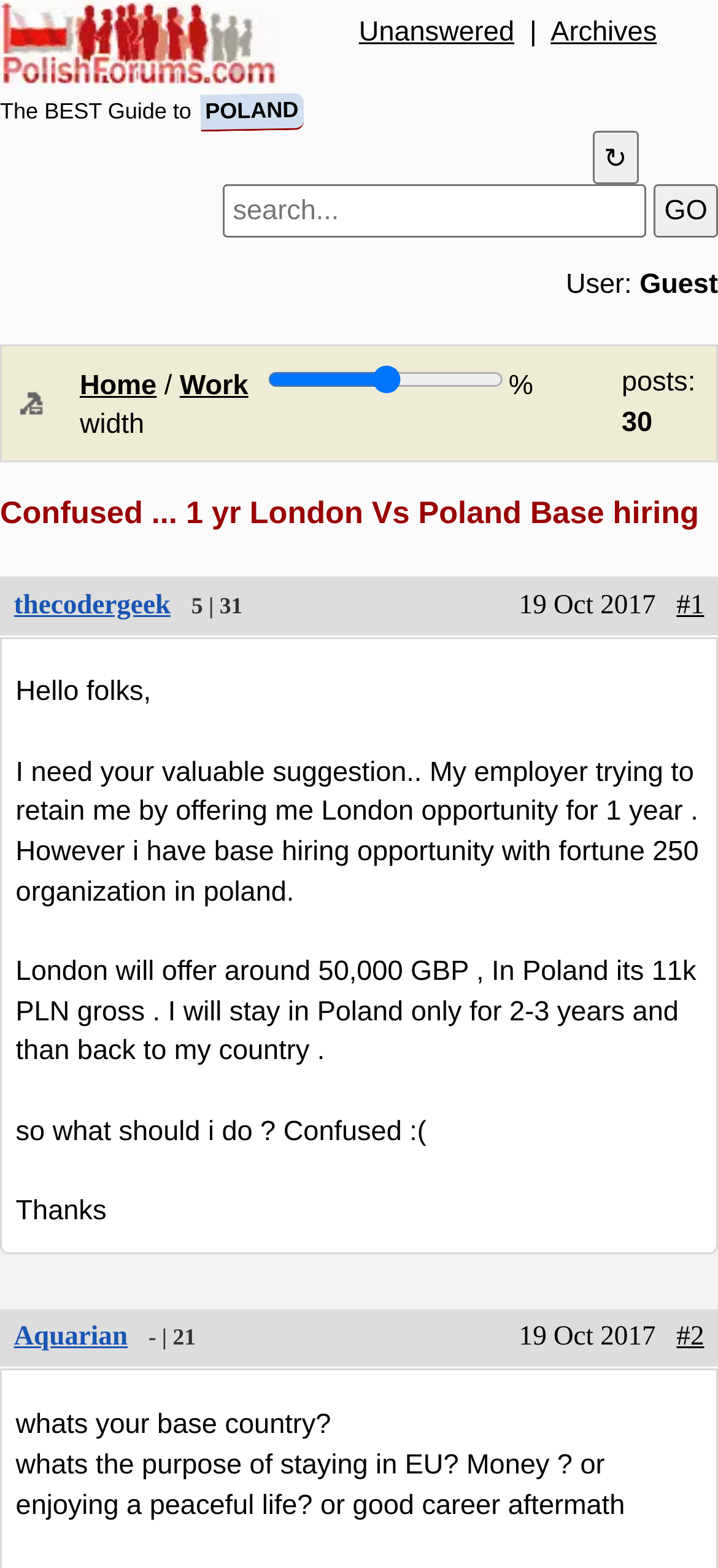Determine the bounding box coordinates of the clickable region to carry out the instruction: "Click on the 'Home' link".

[0.111, 0.236, 0.218, 0.256]